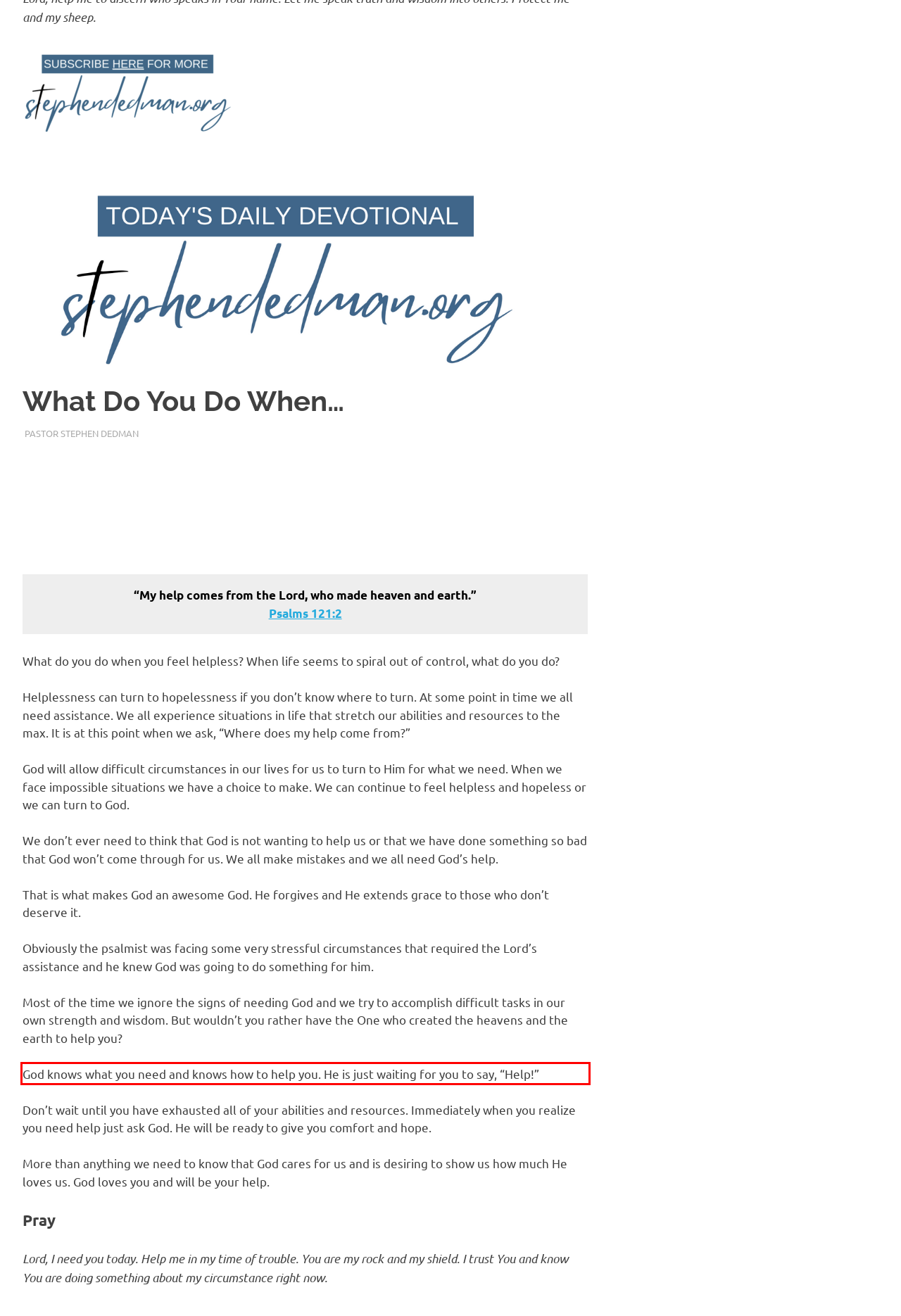Your task is to recognize and extract the text content from the UI element enclosed in the red bounding box on the webpage screenshot.

God knows what you need and knows how to help you. He is just waiting for you to say, “Help!”